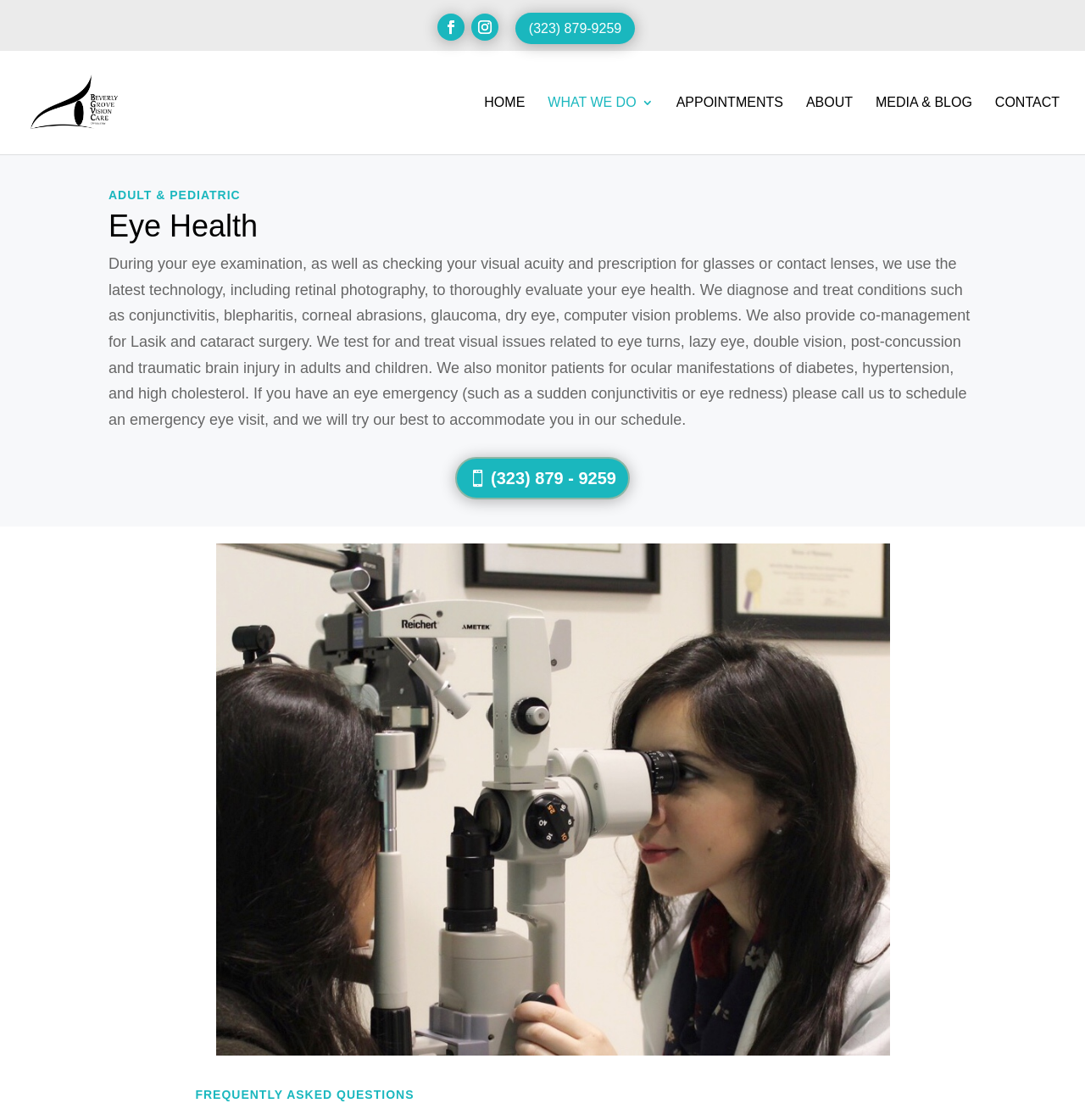Respond to the question below with a single word or phrase: What is the name of the vision care center?

Beverly Grove Vision Care